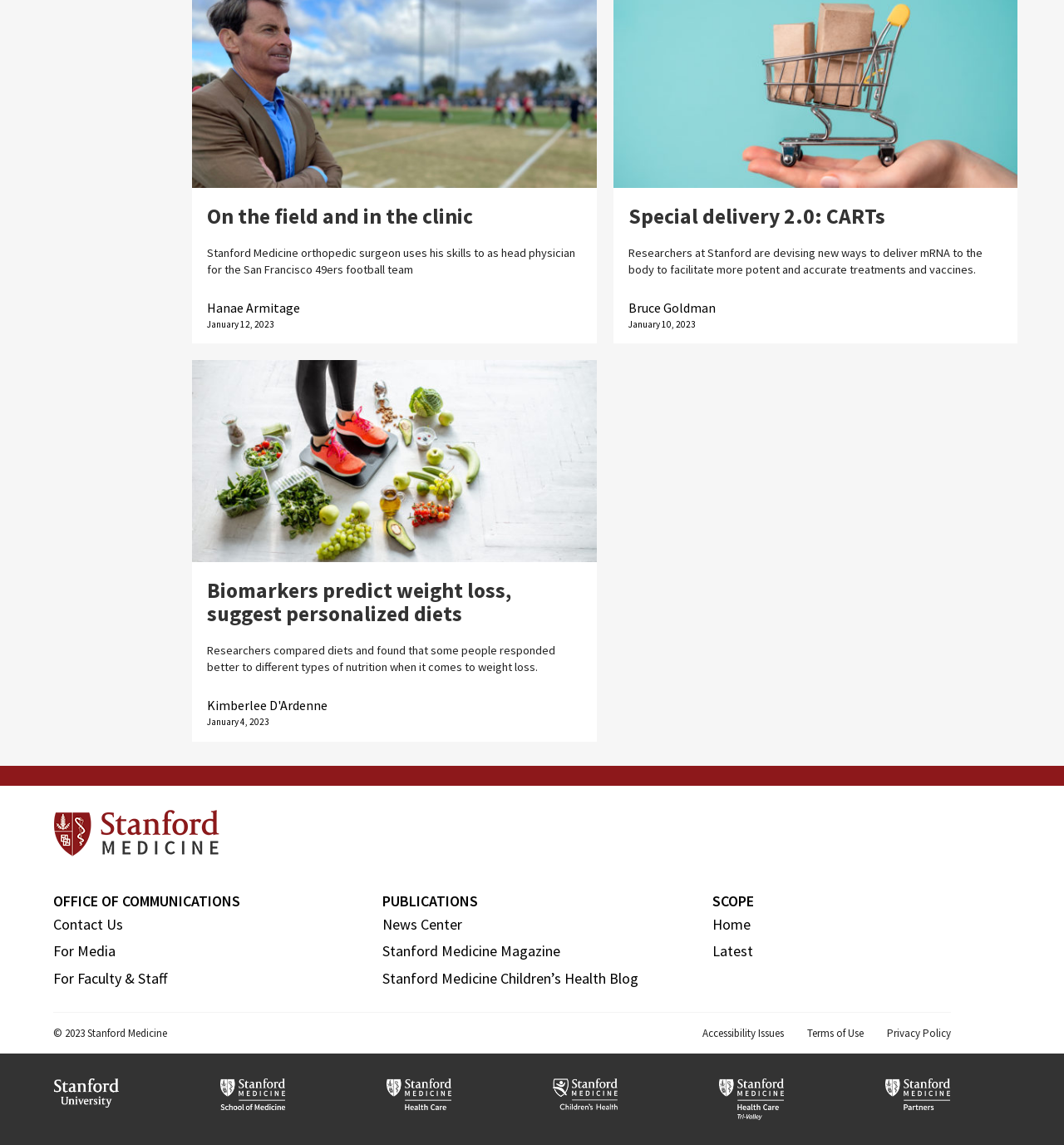Please identify the bounding box coordinates of the clickable area that will fulfill the following instruction: "Learn about biomarkers predicting weight loss". The coordinates should be in the format of four float numbers between 0 and 1, i.e., [left, top, right, bottom].

[0.195, 0.505, 0.547, 0.546]